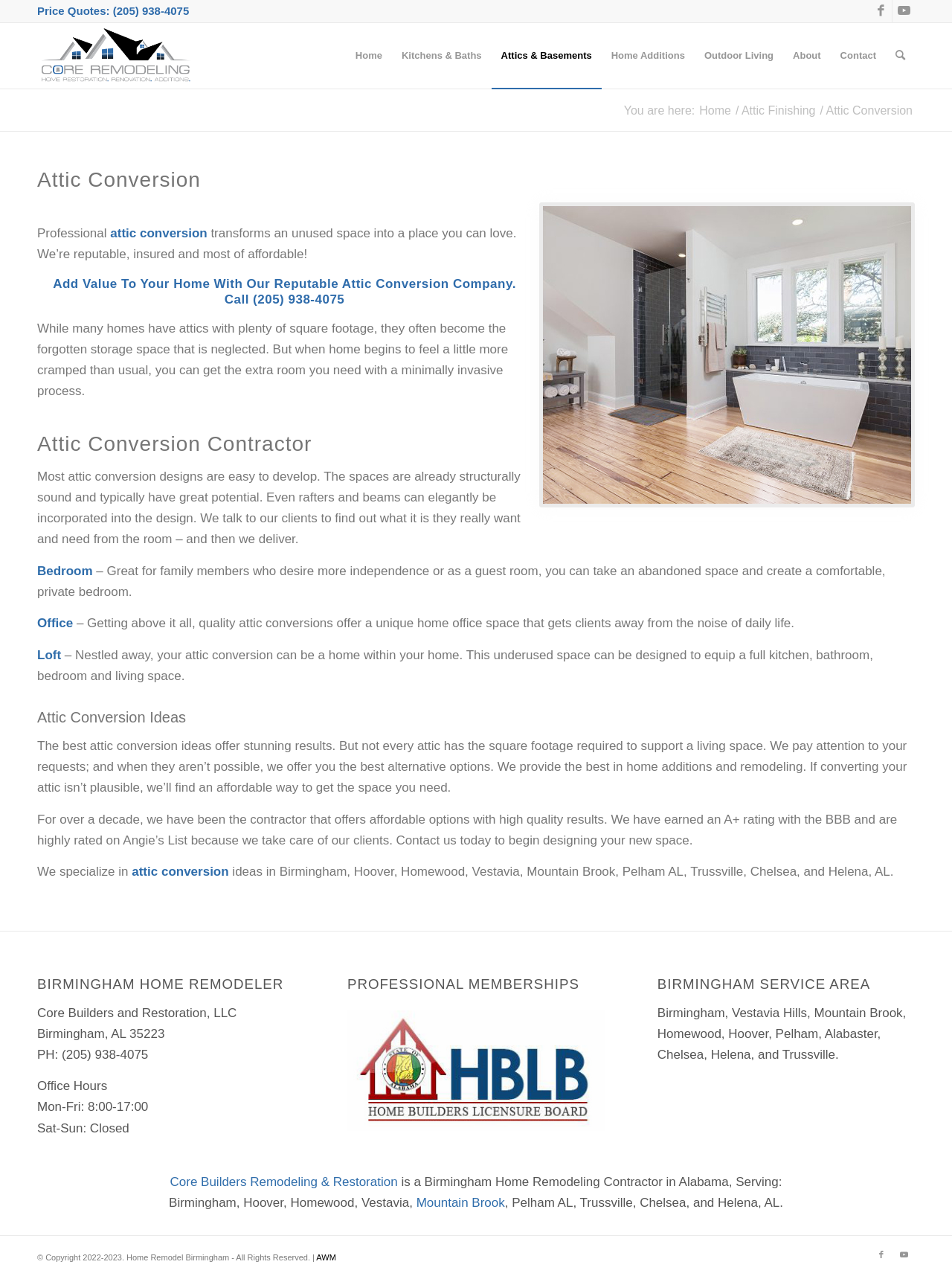Please predict the bounding box coordinates (top-left x, top-left y, bottom-right x, bottom-right y) for the UI element in the screenshot that fits the description: Attic Finishing

[0.776, 0.082, 0.859, 0.091]